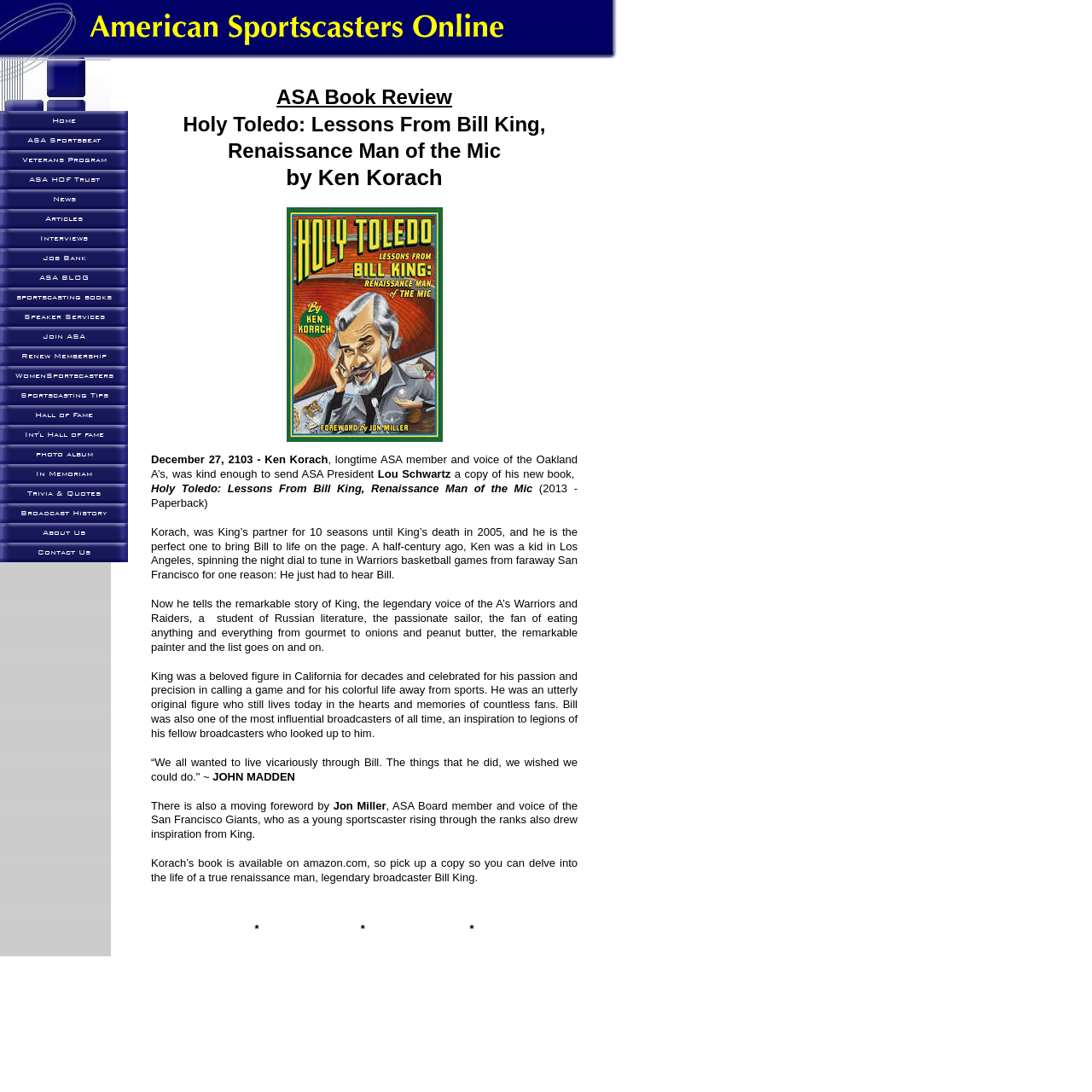Show the bounding box coordinates for the HTML element described as: "Hall of Fame".

[0.0, 0.371, 0.117, 0.389]